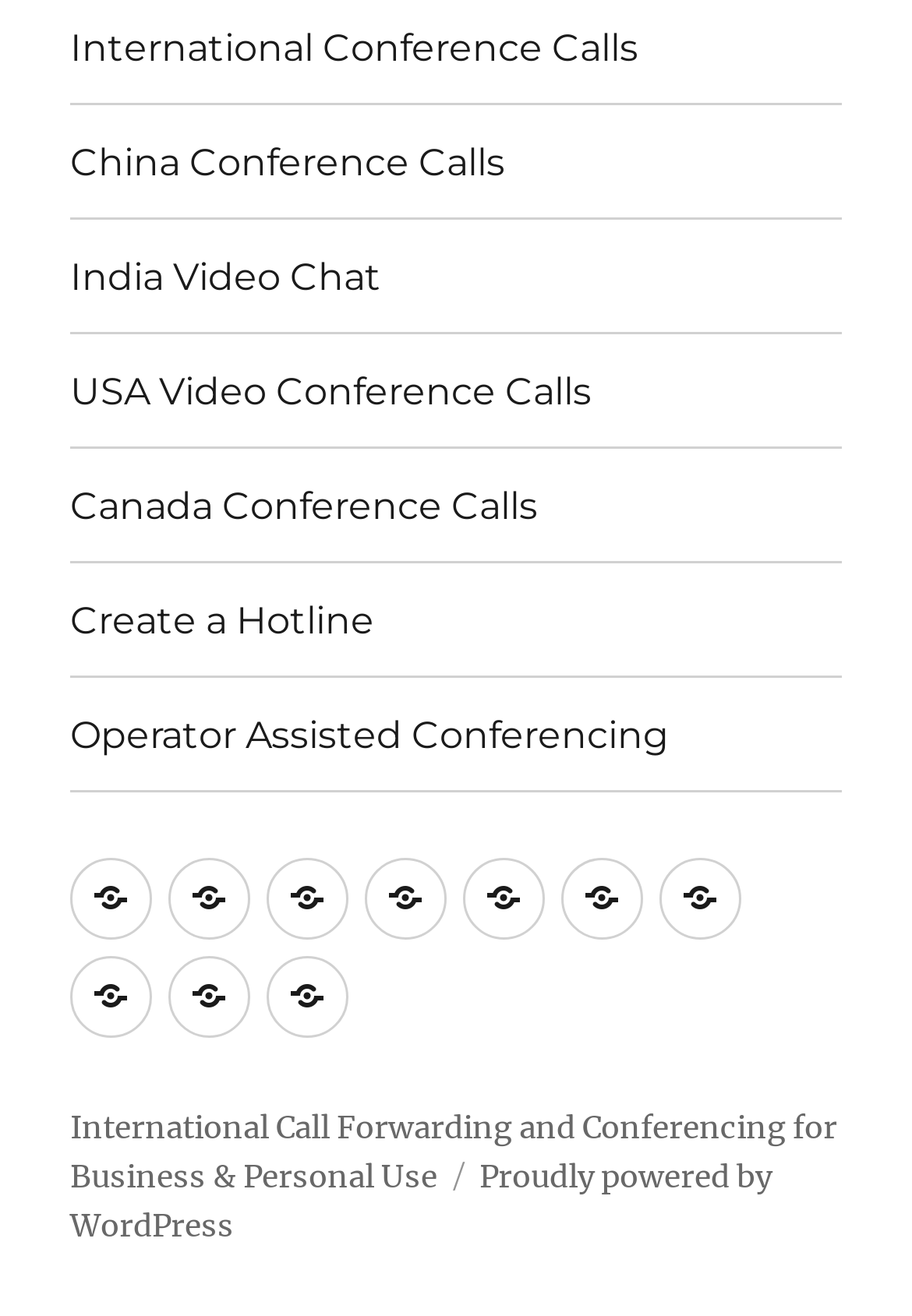Indicate the bounding box coordinates of the element that needs to be clicked to satisfy the following instruction: "Go to the 'Clients' page". The coordinates should be four float numbers between 0 and 1, i.e., [left, top, right, bottom].

None